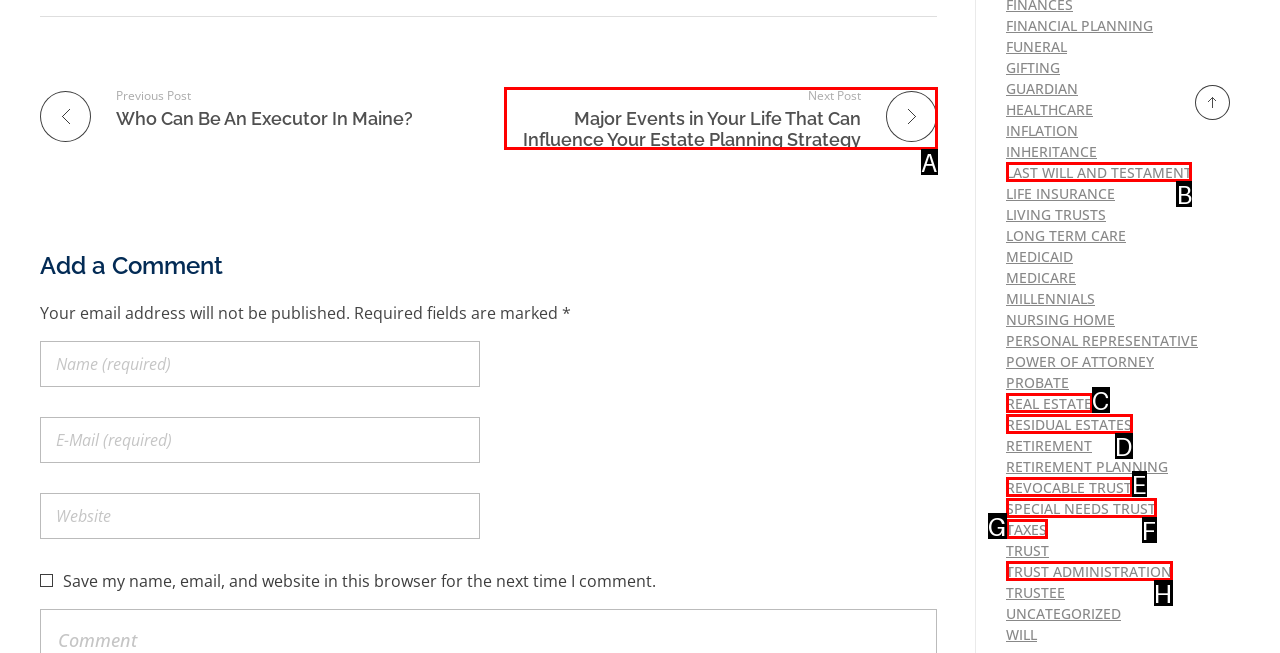Identify the HTML element to click to execute this task: click on 'Podcast Growth' Respond with the letter corresponding to the proper option.

None